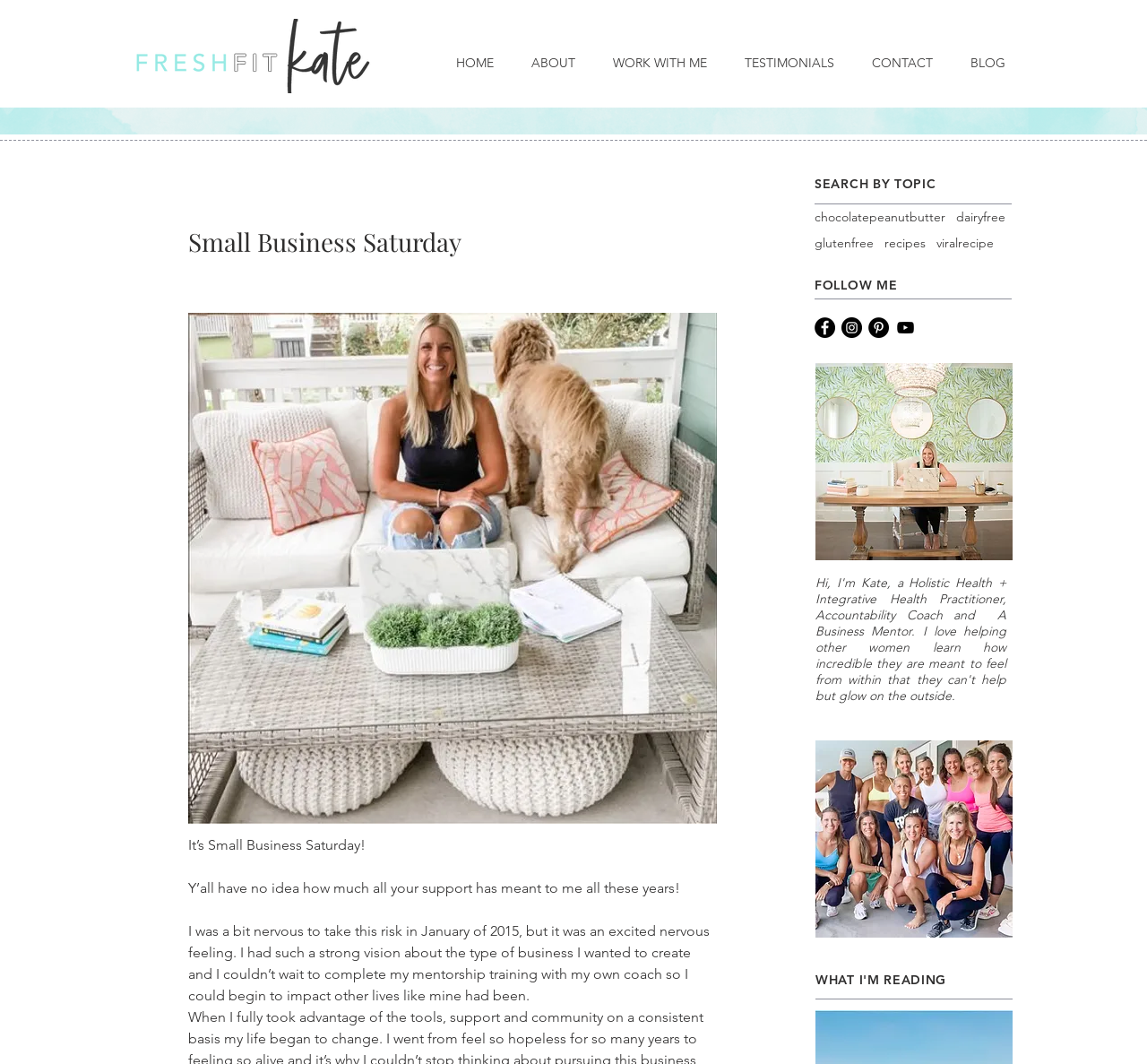What is the occasion being celebrated?
Could you answer the question with a detailed and thorough explanation?

The answer can be found by looking at the heading element with the text 'Small Business Saturday' which is located near the top of the webpage.